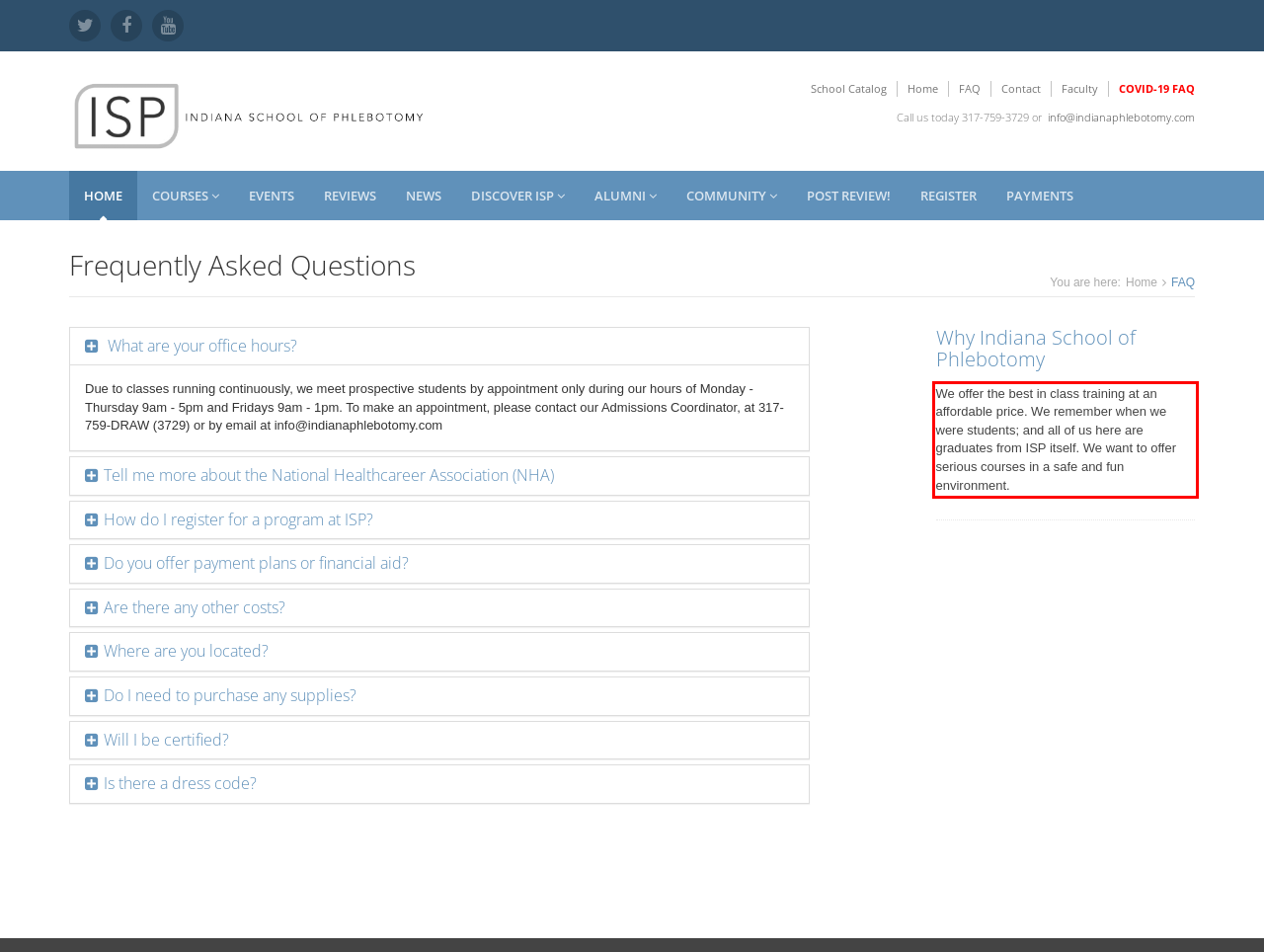Examine the webpage screenshot and use OCR to recognize and output the text within the red bounding box.

We offer the best in class training at an affordable price. We remember when we were students; and all of us here are graduates from ISP itself. We want to offer serious courses in a safe and fun environment.